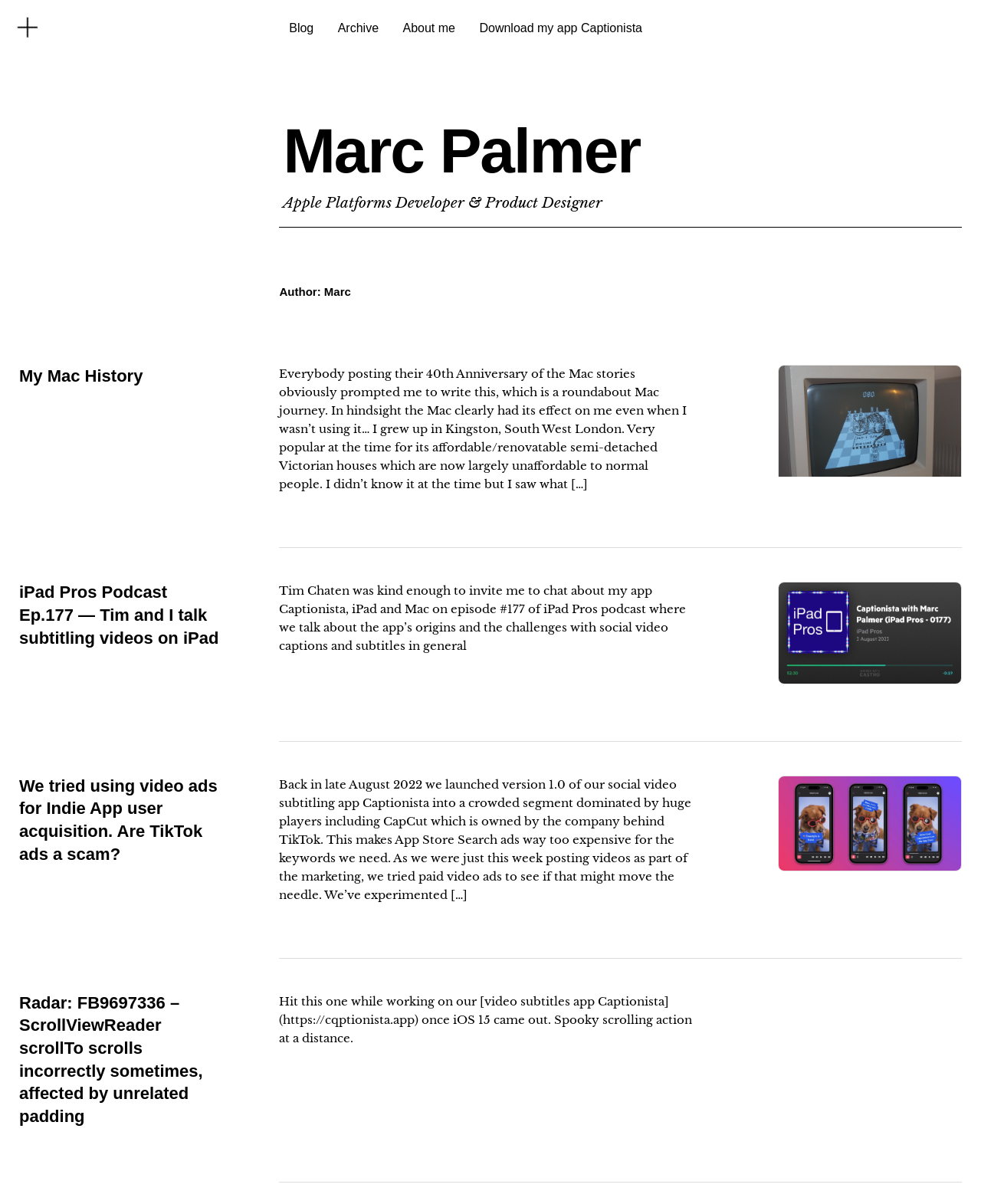Provide the bounding box for the UI element matching this description: "Download my app Captionista".

[0.489, 0.015, 0.655, 0.033]